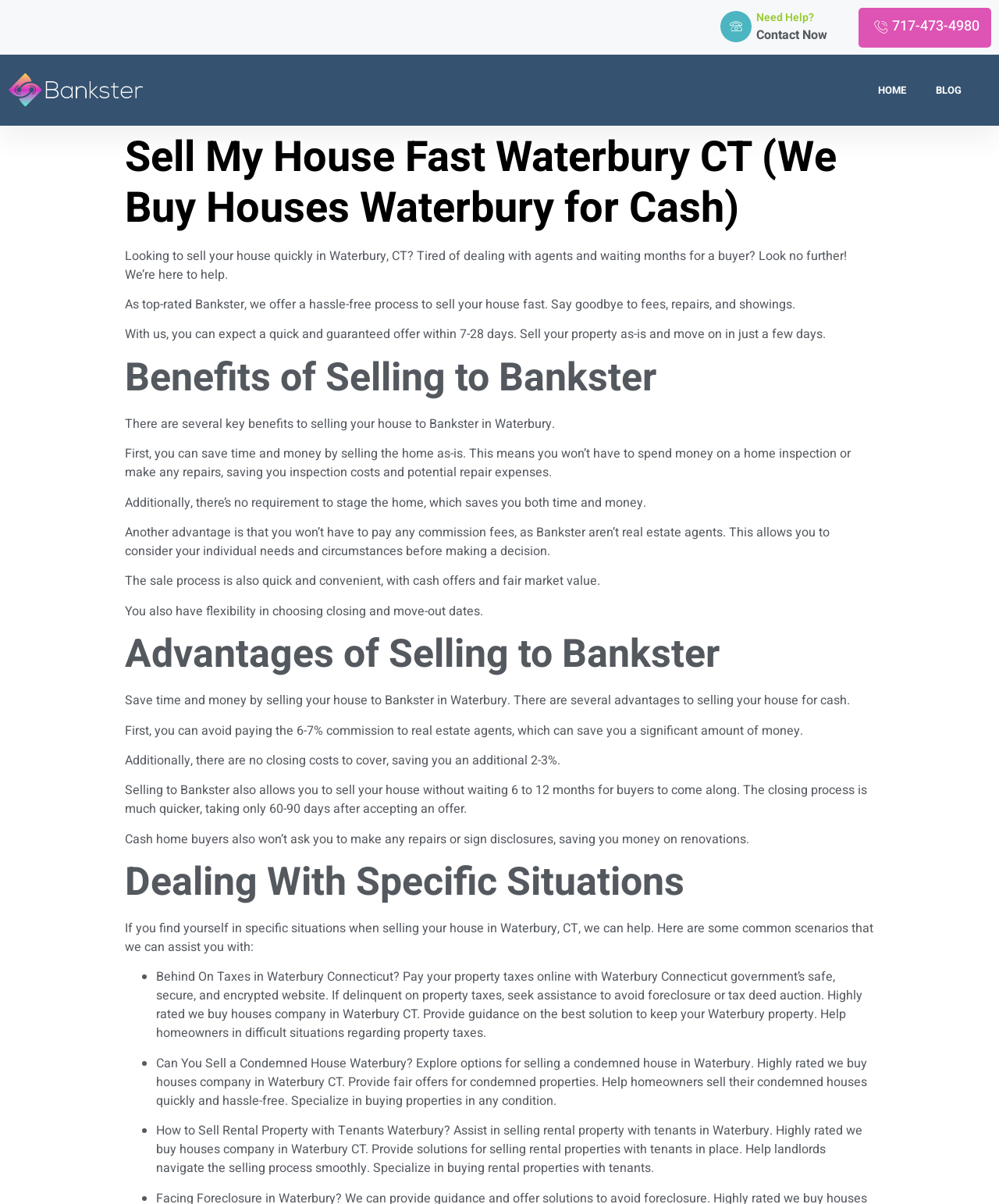Please answer the following question using a single word or phrase: 
What is the phone number to contact?

717-473-4980